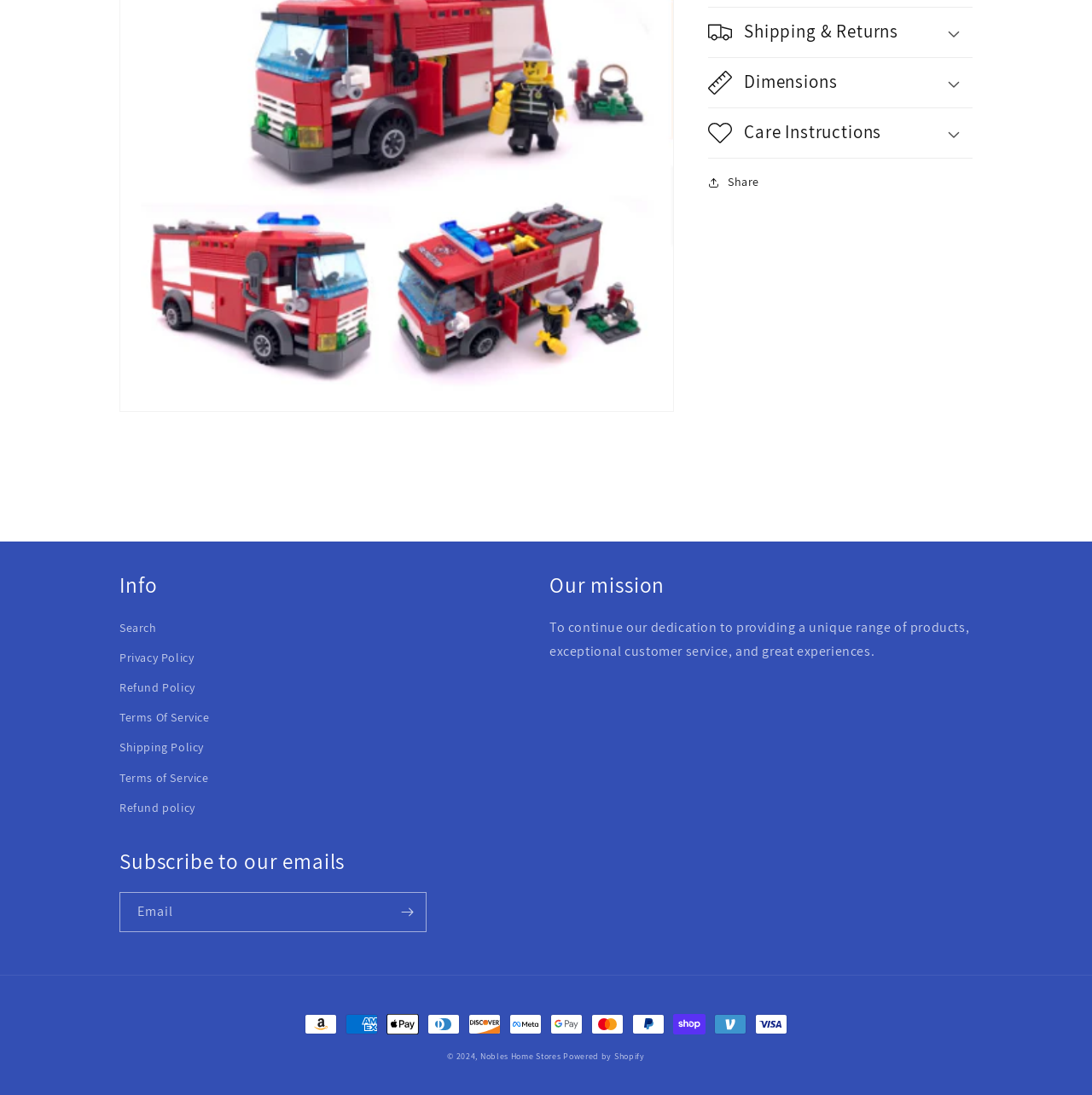Locate the bounding box of the UI element described by: "name="s" placeholder="Search for" title="Search for"" in the given webpage screenshot.

None